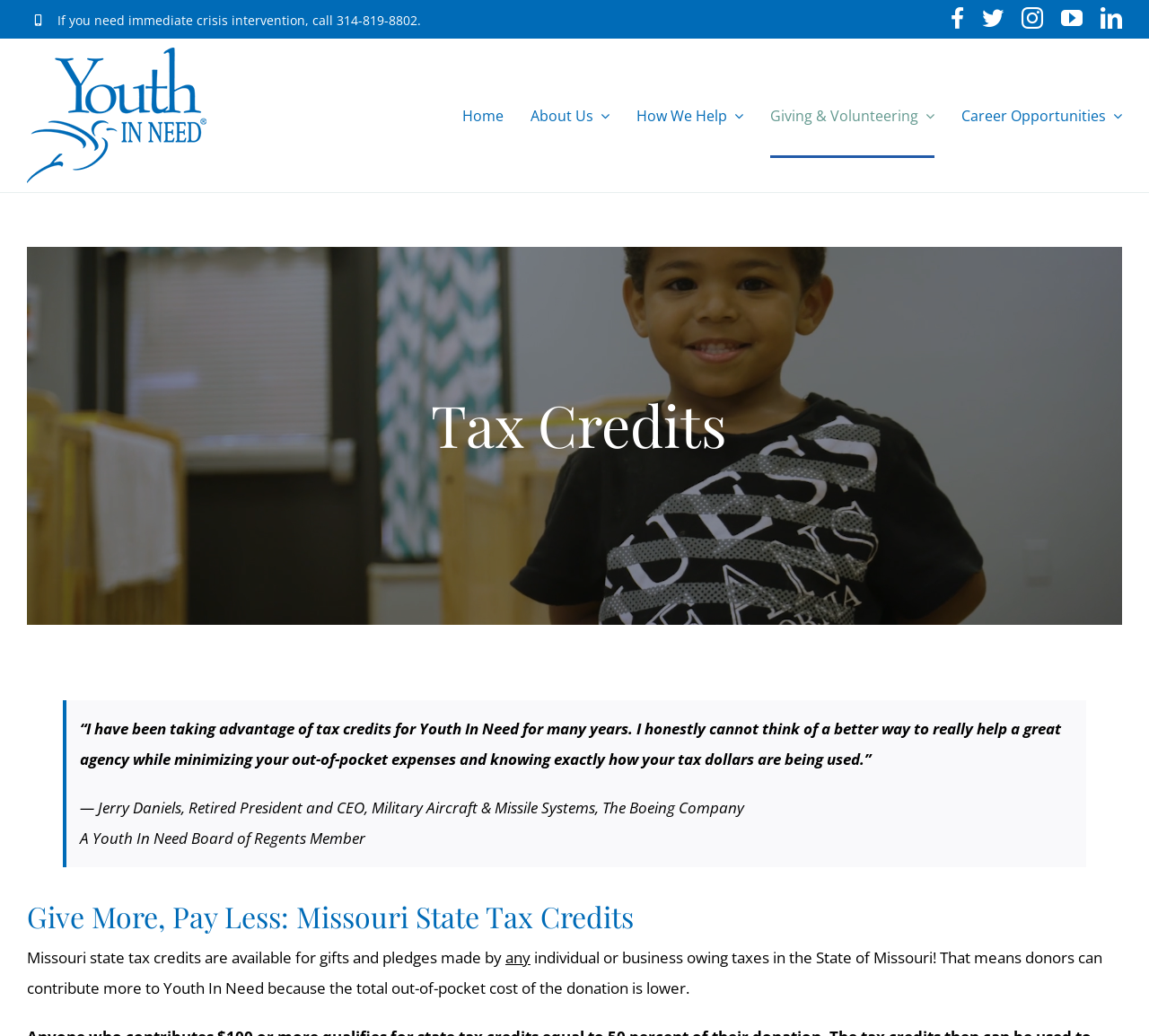Please reply to the following question with a single word or a short phrase:
Who is Jerry Daniels?

A Youth In Need Board of Regents Member